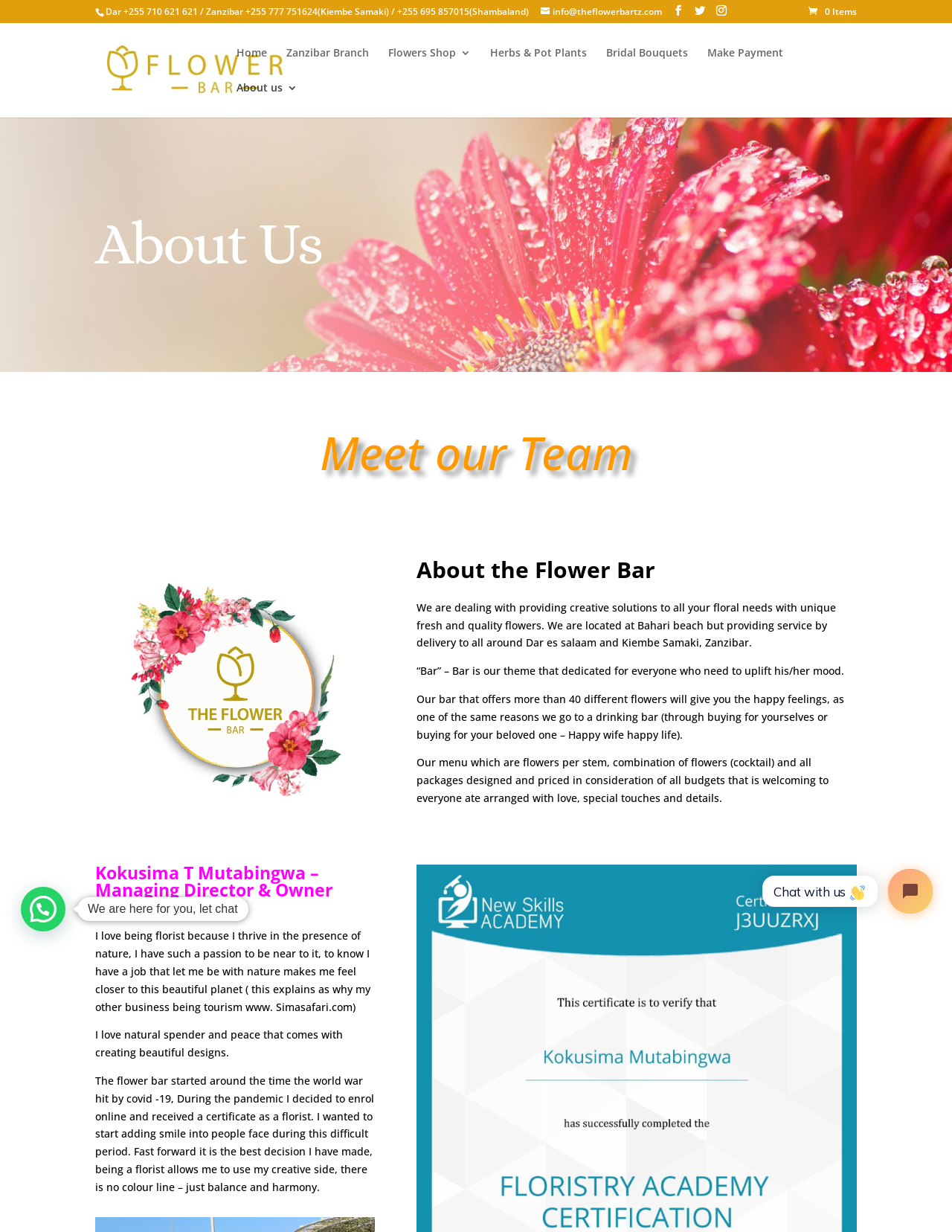Offer an in-depth caption of the entire webpage.

The webpage is about "The Flower Bar", a business that provides creative solutions to floral needs. At the top, there is a section with contact information, including phone numbers and an email address. Next to it, there are several social media links. 

Below the contact information, there is a navigation menu with links to different pages, including "Home", "Zanzibar Branch", "Flowers Shop 3", "Herbs & Pot Plants", "Bridal Bouquets", "Make Payment", and "About us 3". 

The main content of the page is divided into sections. The first section has a heading "About Us" and features an image. The second section has a heading "Meet our Team" and is followed by a section with a heading "About the Flower Bar". This section contains three paragraphs of text describing the business and its mission. 

Below this section, there is a heading "Kokusima T Mutabingwa –Managing Director & Owner" followed by three paragraphs of text about the owner's passion for being a florist and the story of how the business started. 

At the bottom of the page, there are two calls to action, "Let talk now!" and "We are here for you, let chat", and a chat window from Tidio Chat.